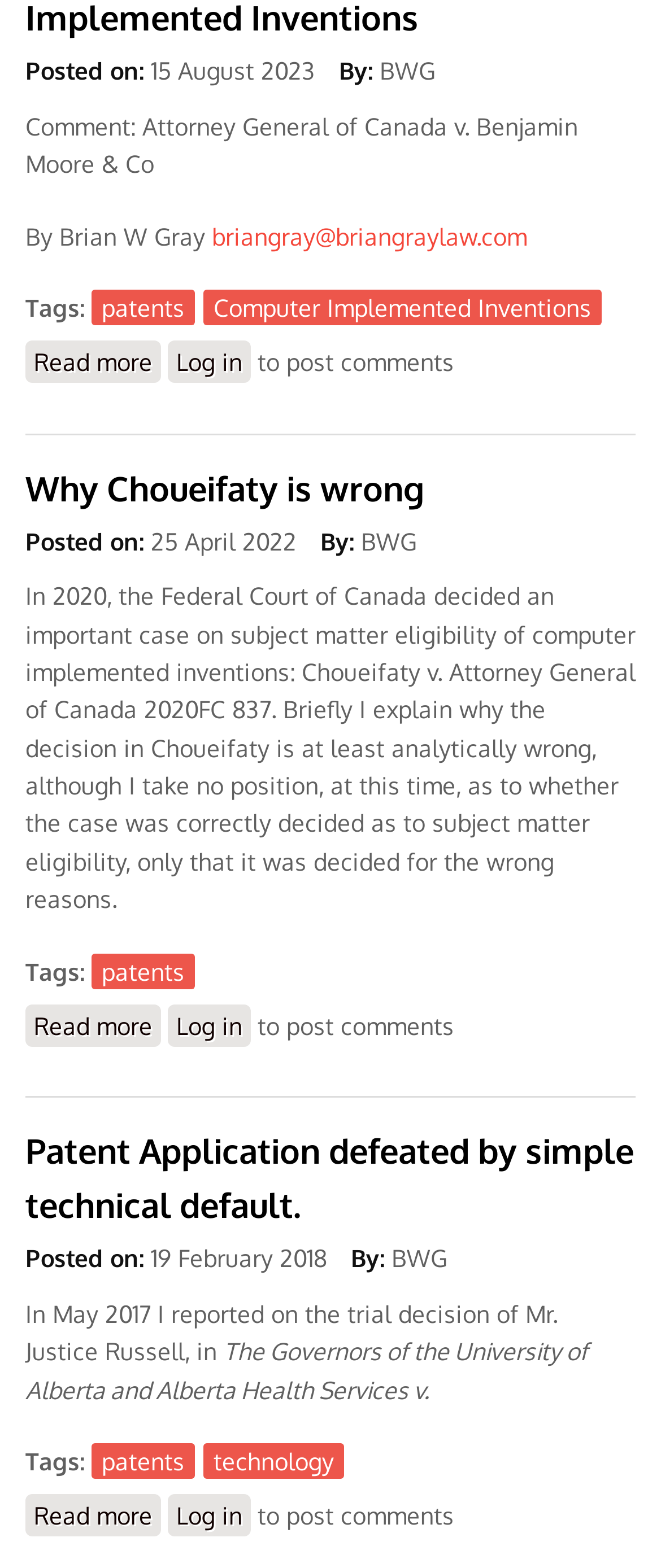Determine the bounding box coordinates for the element that should be clicked to follow this instruction: "Read more about Patent Application defeated by simple technical default.". The coordinates should be given as four float numbers between 0 and 1, in the format [left, top, right, bottom].

[0.038, 0.953, 0.244, 0.98]